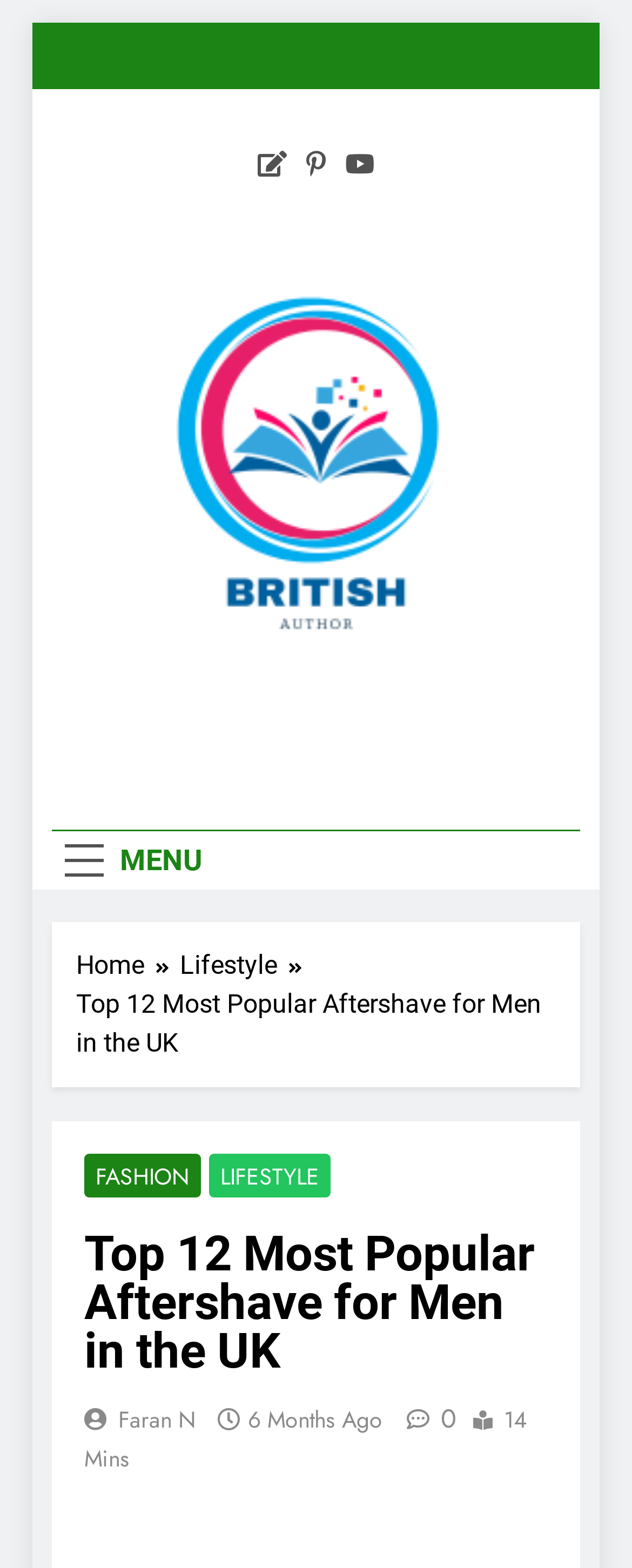Could you locate the bounding box coordinates for the section that should be clicked to accomplish this task: "Go to the Home page".

[0.121, 0.603, 0.285, 0.628]